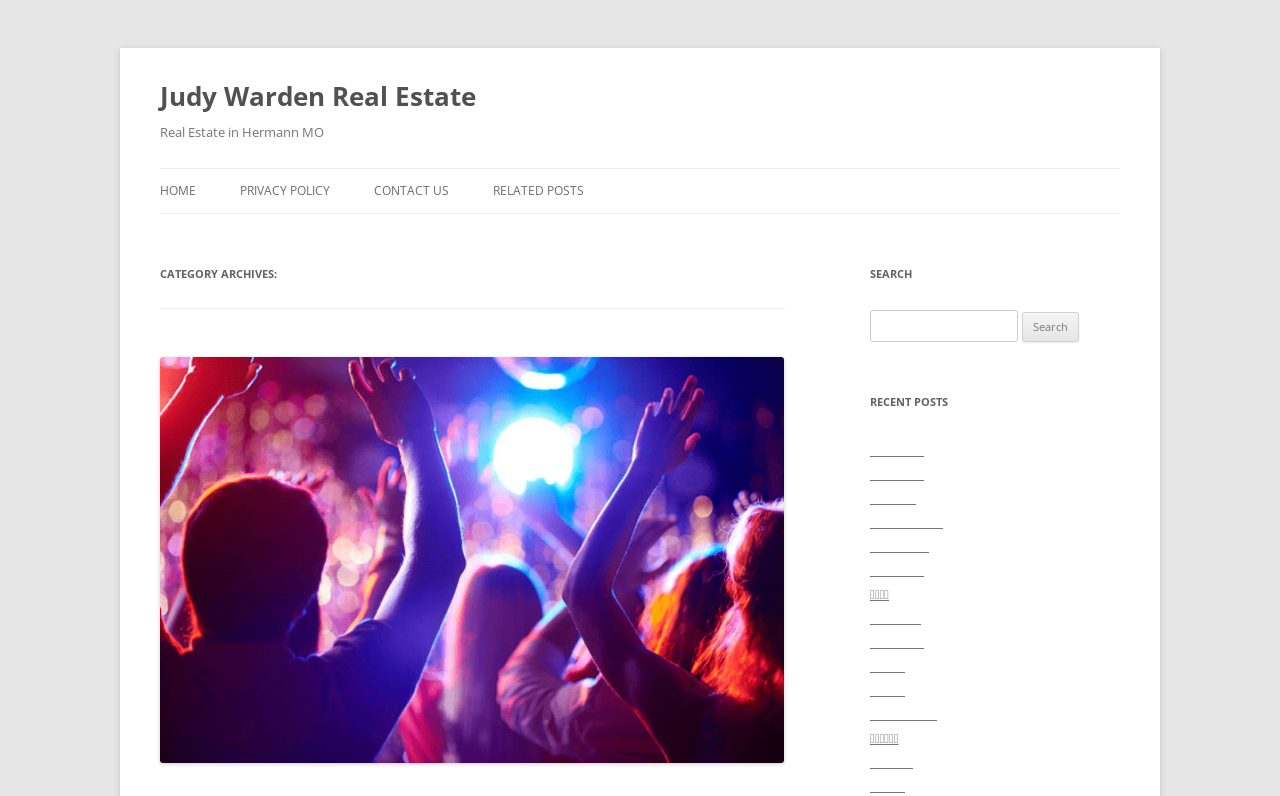Please determine the bounding box coordinates of the clickable area required to carry out the following instruction: "Search for something". The coordinates must be four float numbers between 0 and 1, represented as [left, top, right, bottom].

[0.68, 0.39, 0.795, 0.43]